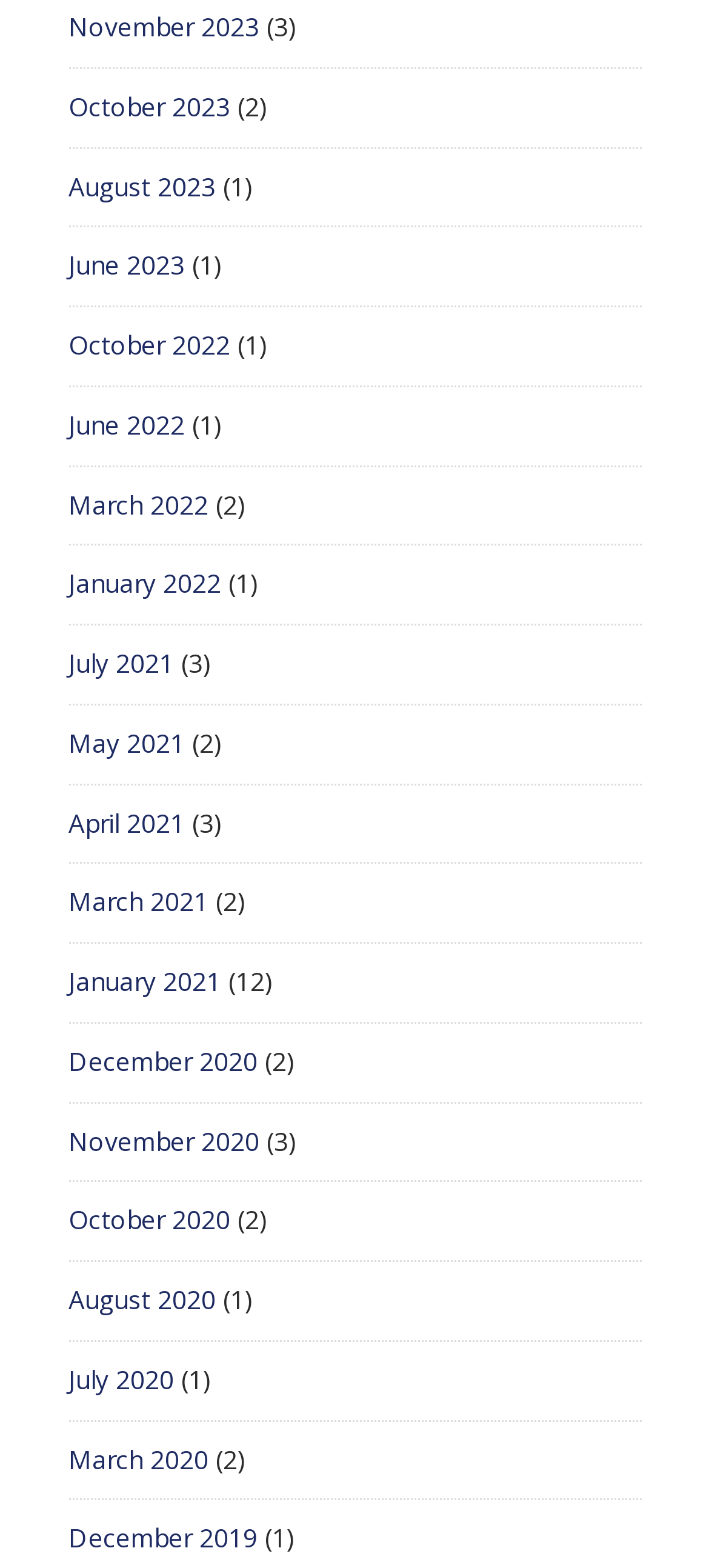How many links are there for the year 2021?
Give a detailed and exhaustive answer to the question.

I counted the number of links that correspond to the year 2021, which are July 2021, May 2021, April 2021, and January 2021, resulting in a total of 4 links.